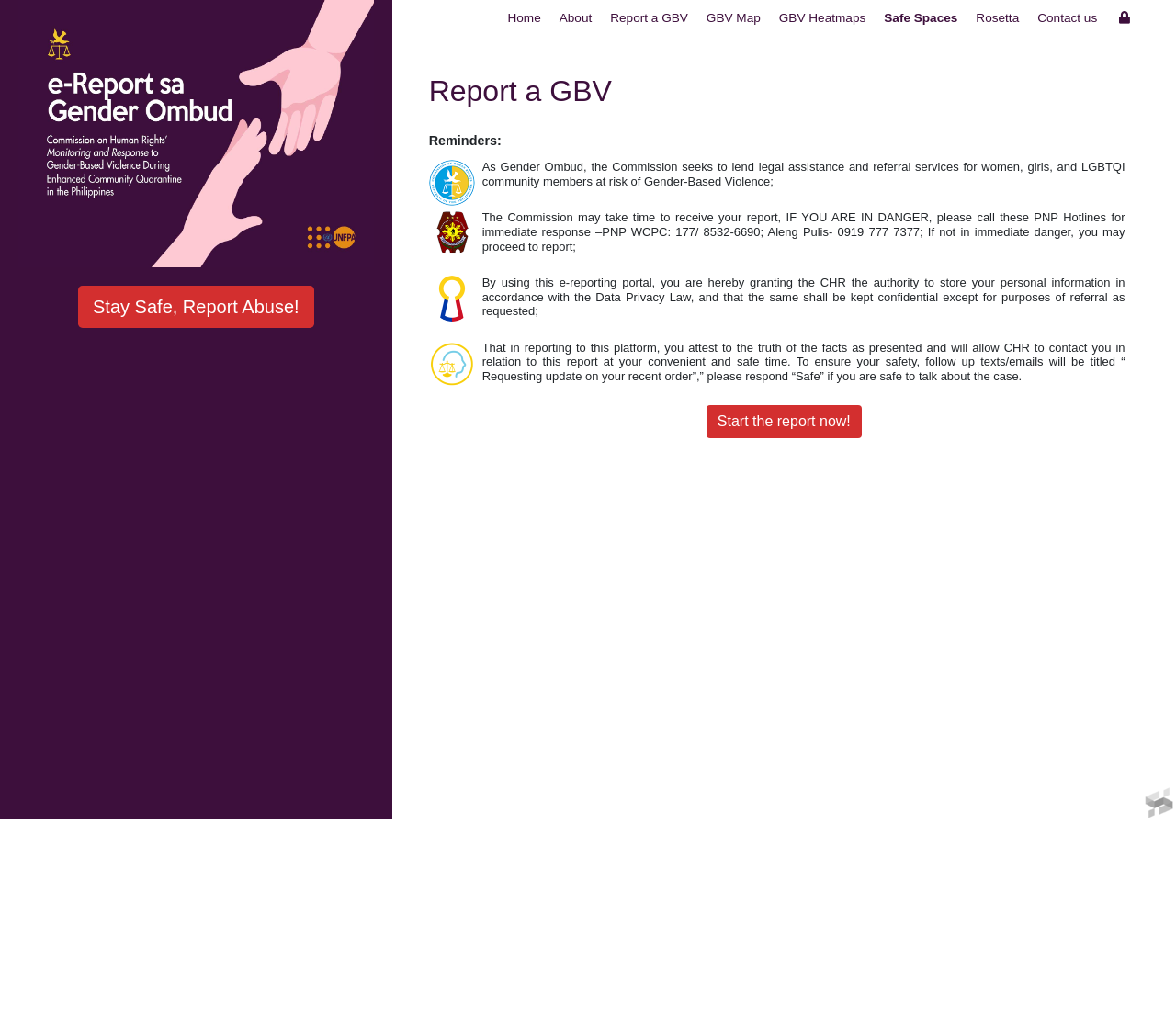Offer an extensive depiction of the webpage and its key elements.

The webpage is dedicated to reporting gender-based violence during the enhanced community quarantine in the Philippines. At the top, there is a banner image with the title "e-Report sa Gender Ombud" and a button "Stay Safe, Report Abuse!" below it. 

A navigation menu is located at the top right, consisting of eight links: "Home", "About", "Report a GBV", "GBV Map", "GBV Heatmaps", "Safe Spaces", "Rosetta", and "Contact us". There is also a social media link icon at the far right.

Below the navigation menu, there is a heading "Report a GBV" followed by a section with reminders and information about the Commission on Human Rights' role in providing legal assistance and referral services for those at risk of gender-based violence. This section includes logos of the Commission on Human Rights, Philippine National Police, and National Privacy Commission.

The section also contains three paragraphs of text explaining the process of reporting and the importance of confidentiality and truthfulness. There is a button "Start the report now!" at the bottom of this section, encouraging users to begin the reporting process.

At the bottom right of the page, there is a small image, likely a logo or icon.